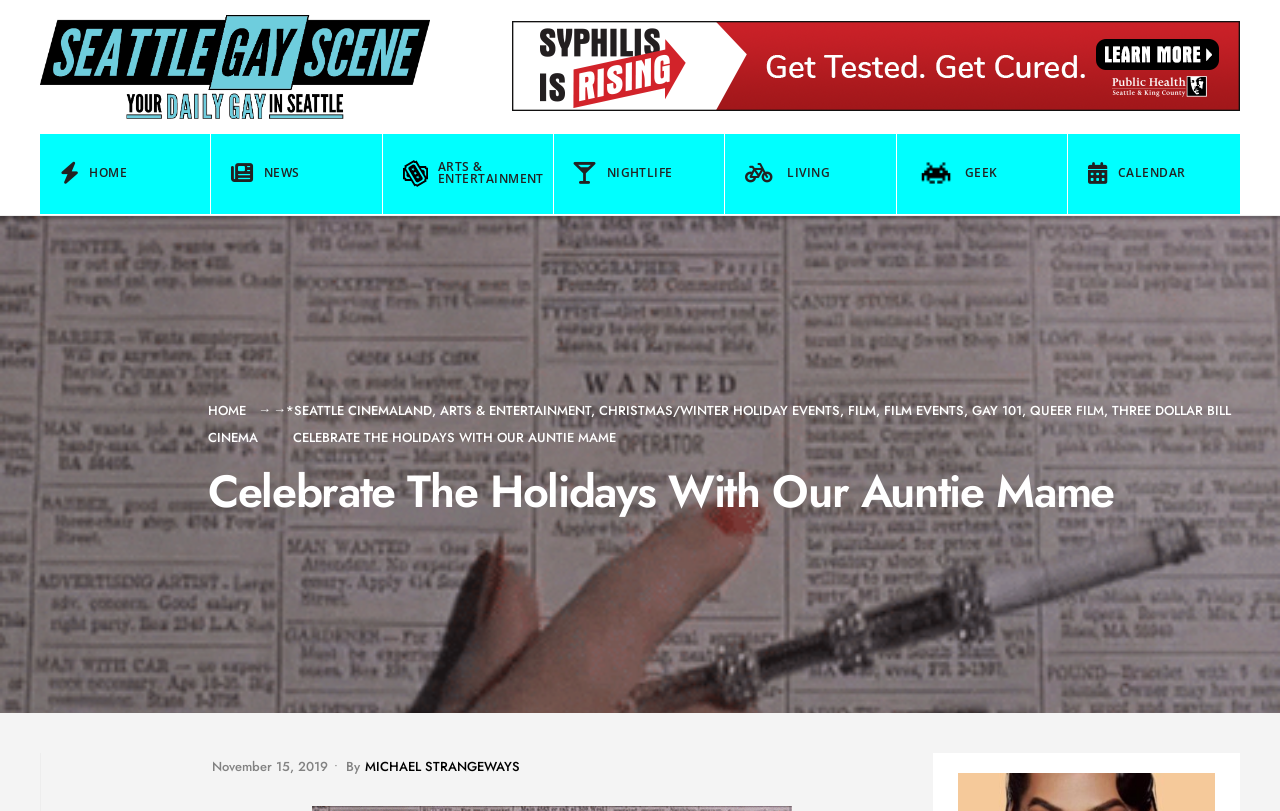Explain the contents of the webpage comprehensively.

The webpage is about celebrating the holidays with Auntie Mame, specifically in Seattle's gay scene. At the top, there is a prominent link to "Visit Sponsor" accompanied by an image, taking up most of the top section. Below it, there is a smaller link to "Seattle Gay Scene" with an image. 

To the right of these links, there is a horizontal navigation menu with several options, including "HOME", "NEWS", "ARTS & ENTERTAINMENT", "NIGHTLIFE", "LIVING", "GEEK", and "CALENDAR". Some of these options have accompanying images.

Below the navigation menu, there are several links to various articles or sections, including "SEATTLE CINEMALAND", "ARTS & ENTERTAINMENT", "CHRISTMAS/WINTER HOLIDAY EVENTS", "FILM", "FILM EVENTS", "GAY 101", "QUEER FILM", and "THREE DOLLAR BILL CINEMA". These links are separated by commas.

The main content of the webpage is a heading that reads "Celebrate The Holidays With Our Auntie Mame", followed by a static text with the same title. Below this, there is a date "November 15, 2019", followed by the author's name "MICHAEL STRANGEWAYS". 

At the very top right corner, there is a small link to close the search window.